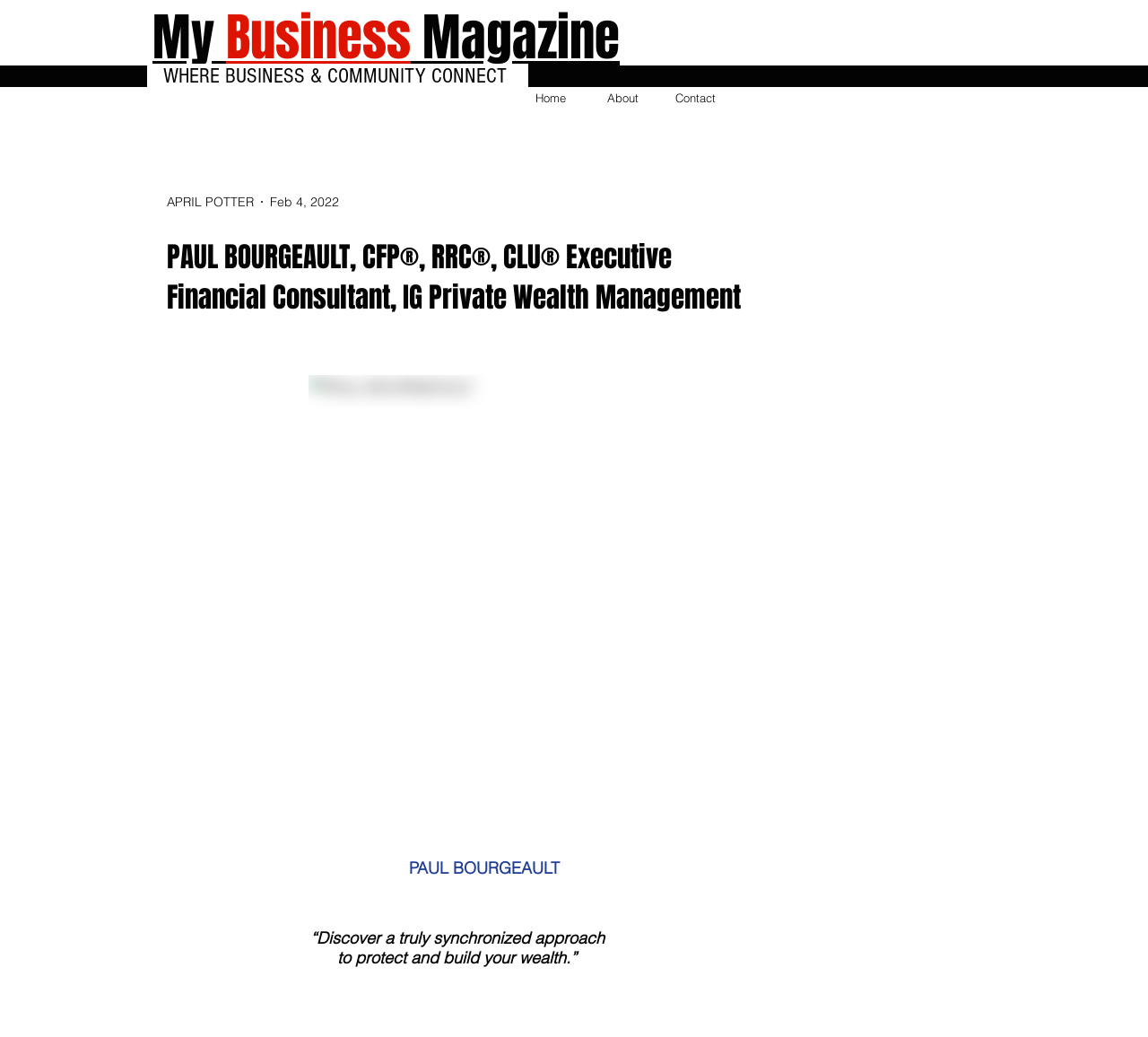Find the bounding box coordinates for the UI element that matches this description: "Contact".

[0.574, 0.073, 0.638, 0.101]